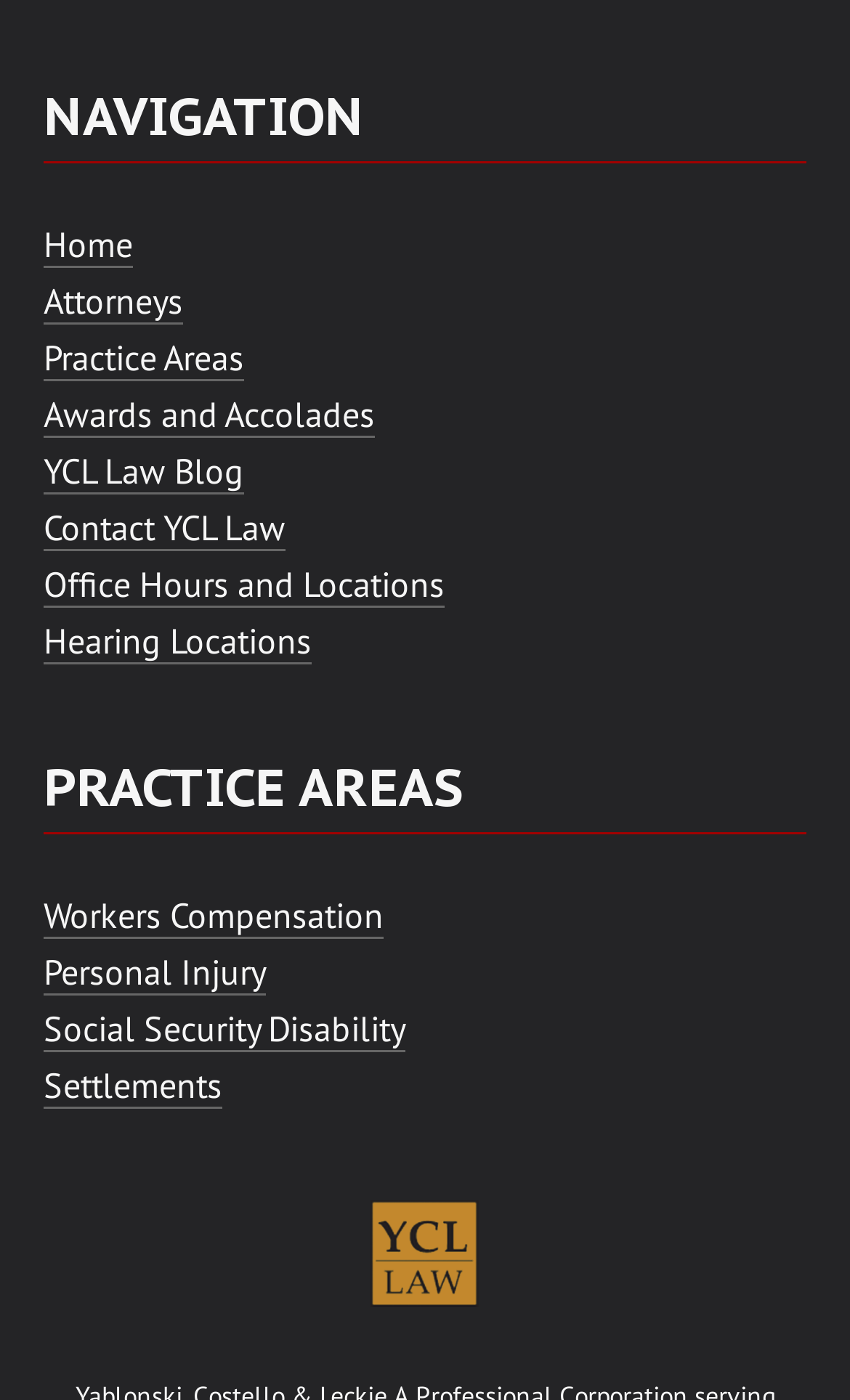What is the last link in the navigation menu?
From the image, respond using a single word or phrase.

Hearing Locations